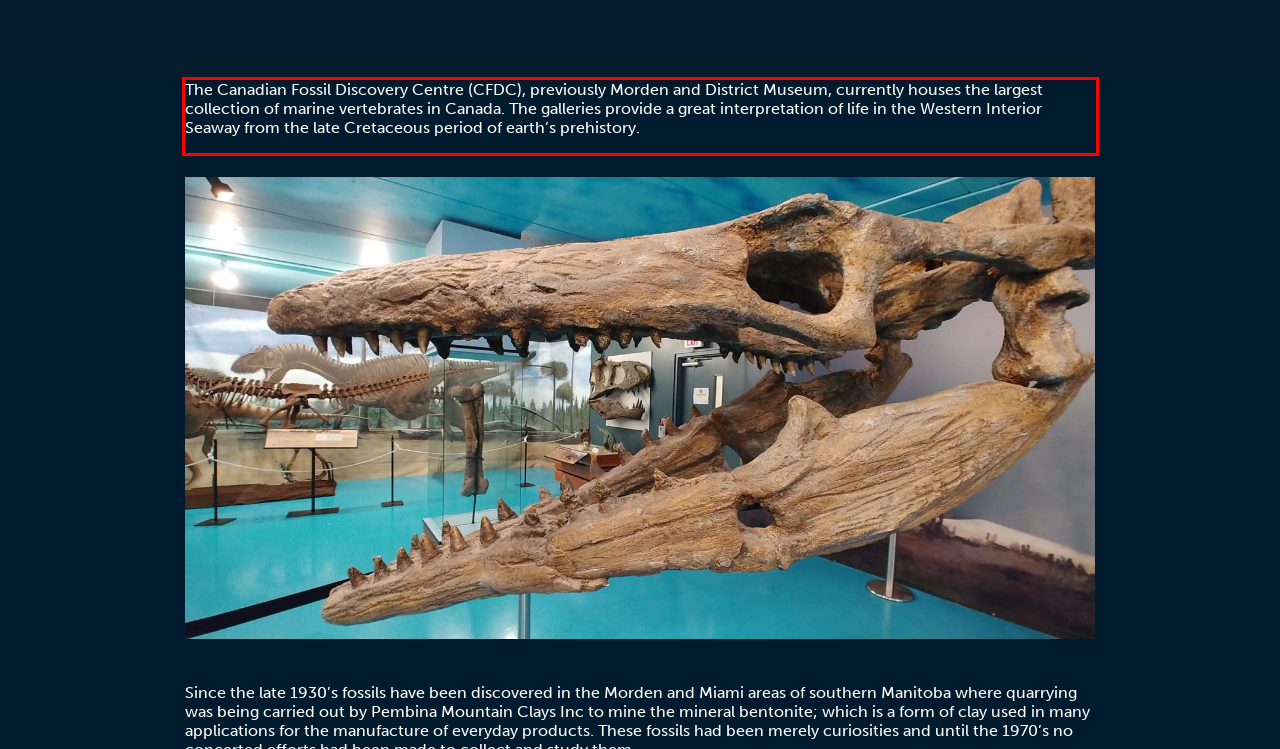Please examine the webpage screenshot containing a red bounding box and use OCR to recognize and output the text inside the red bounding box.

The Canadian Fossil Discovery Centre (CFDC), previously Morden and District Museum, currently houses the largest collection of marine vertebrates in Canada. The galleries provide a great interpretation of life in the Western Interior Seaway from the late Cretaceous period of earth’s prehistory.